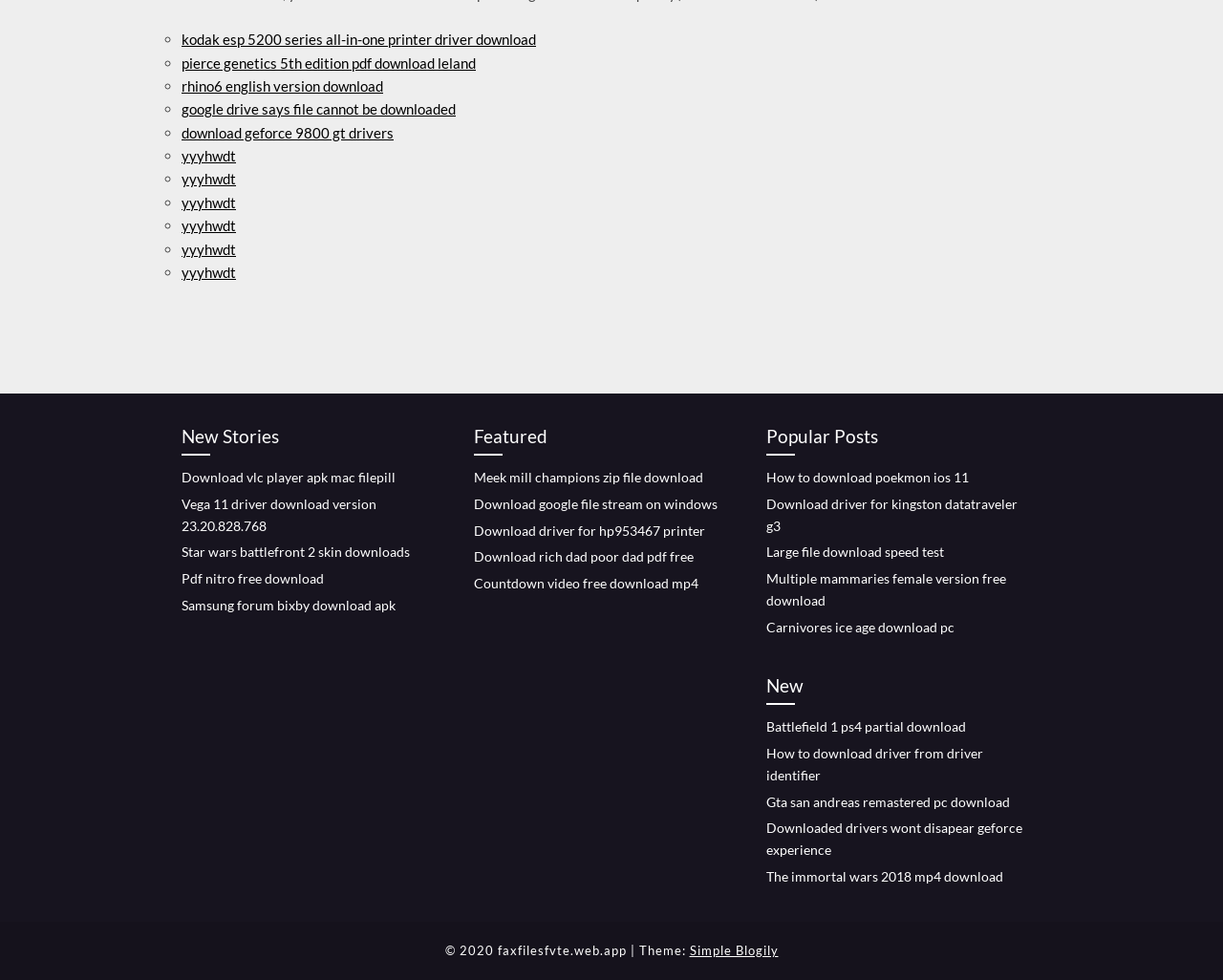Please provide a brief answer to the question using only one word or phrase: 
How many headings are there on this webpage?

4